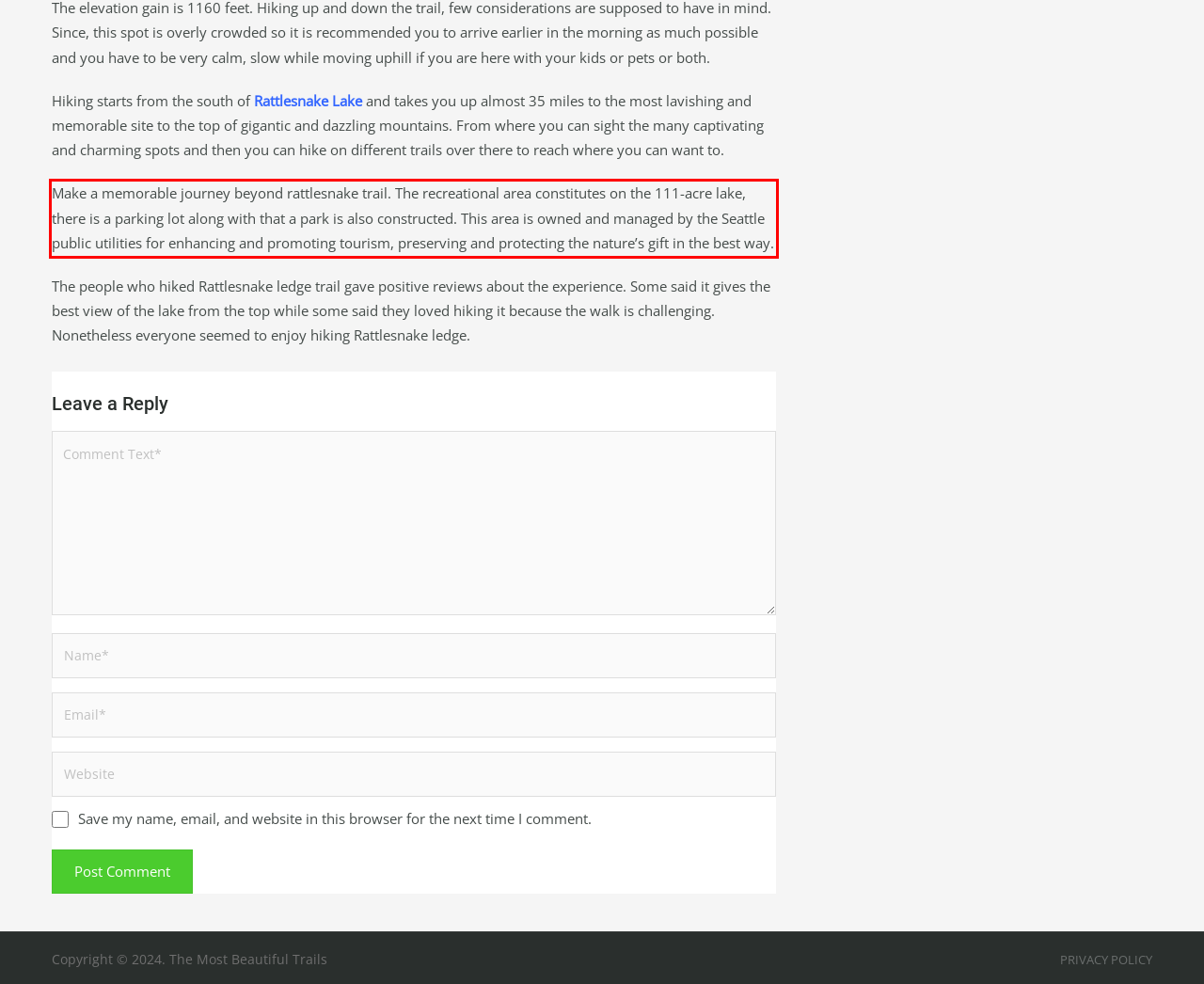Look at the webpage screenshot and recognize the text inside the red bounding box.

Make a memorable journey beyond rattlesnake trail. The recreational area constitutes on the 111-acre lake, there is a parking lot along with that a park is also constructed. This area is owned and managed by the Seattle public utilities for enhancing and promoting tourism, preserving and protecting the nature’s gift in the best way.